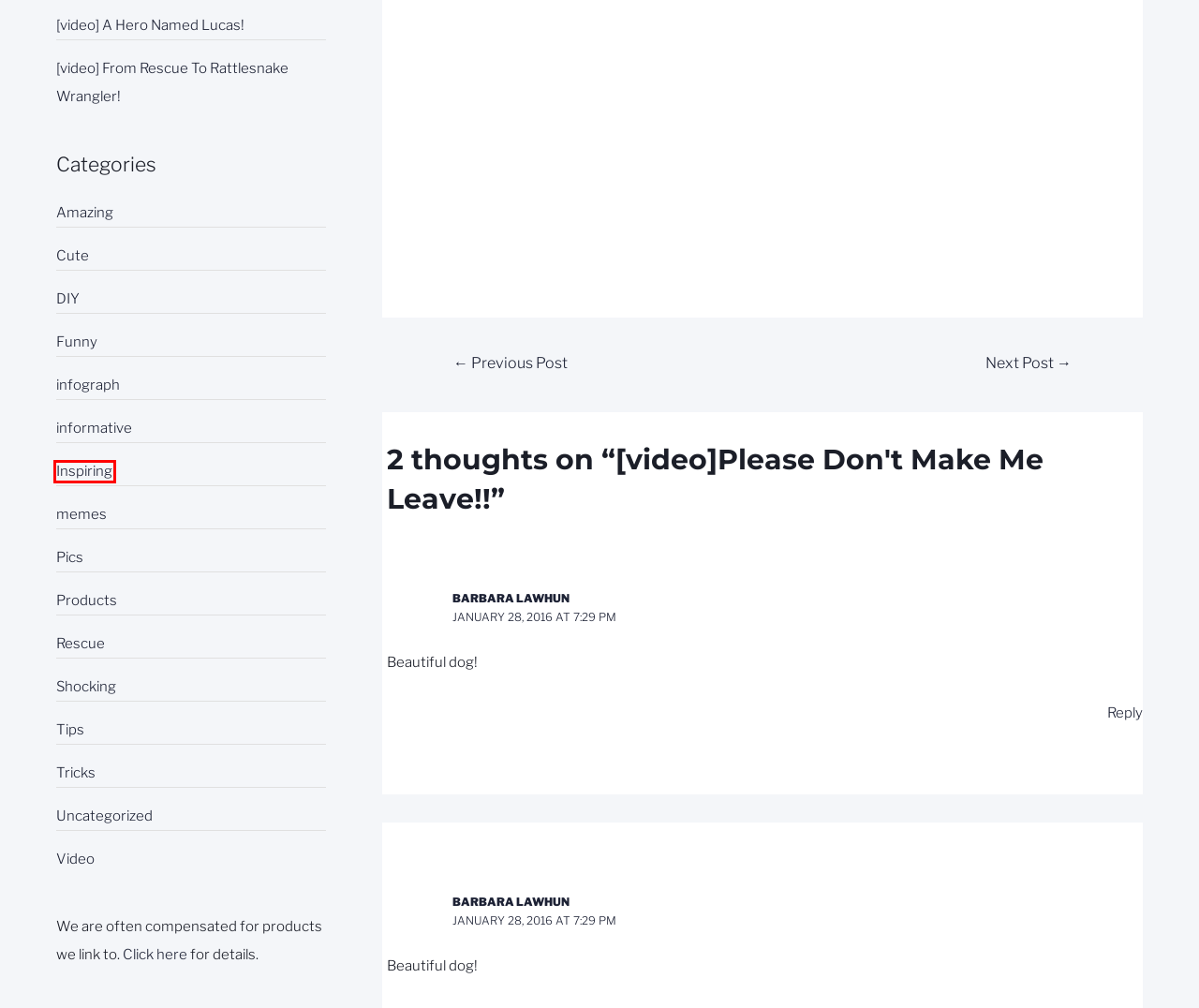Analyze the given webpage screenshot and identify the UI element within the red bounding box. Select the webpage description that best matches what you expect the new webpage to look like after clicking the element. Here are the candidates:
A. Pics Archives -
B. DMCA -
C. Contact Us -
D. Doggie Kisses Could Hurt Us! -
E. memes Archives -
F. Inspiring Archives -
G. Terms of Use -
H. [video] It's Gonna Take Some Time! -

F